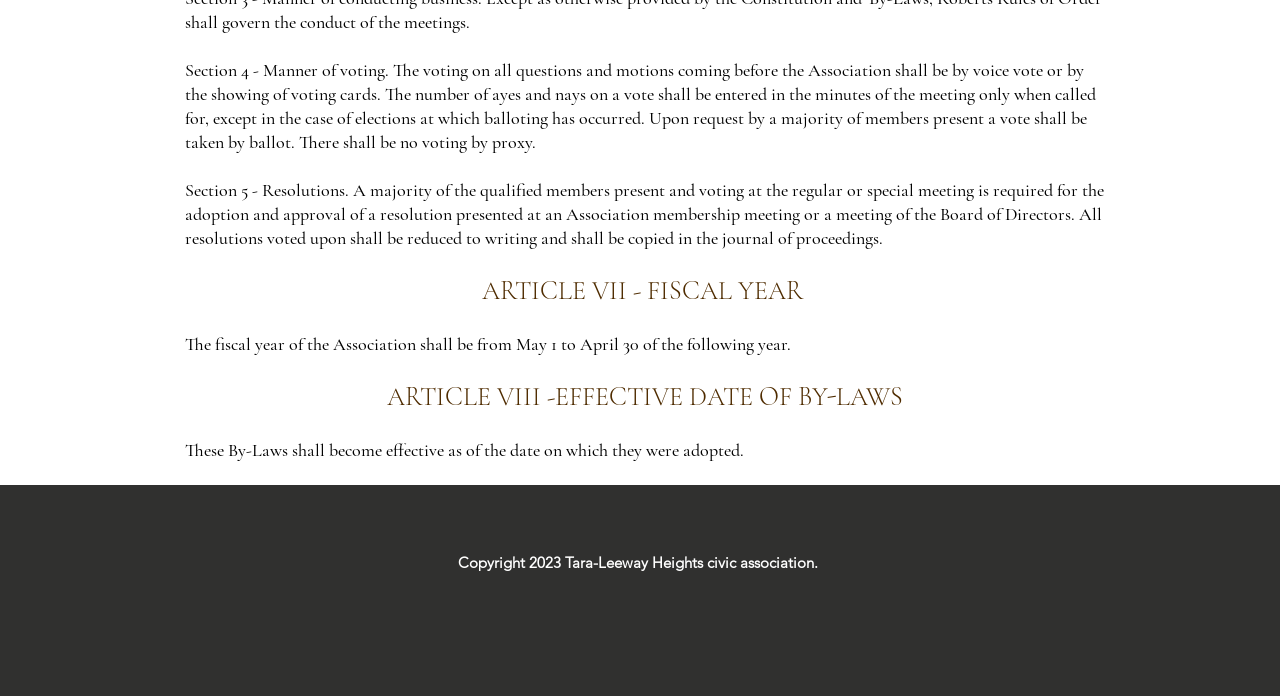What is the fiscal year of the Association?
Provide an in-depth answer to the question, covering all aspects.

I found the answer in the section 'ARTICLE VII - FISCAL YEAR' which states 'The fiscal year of the Association shall be from May 1 to April 30 of the following year.'